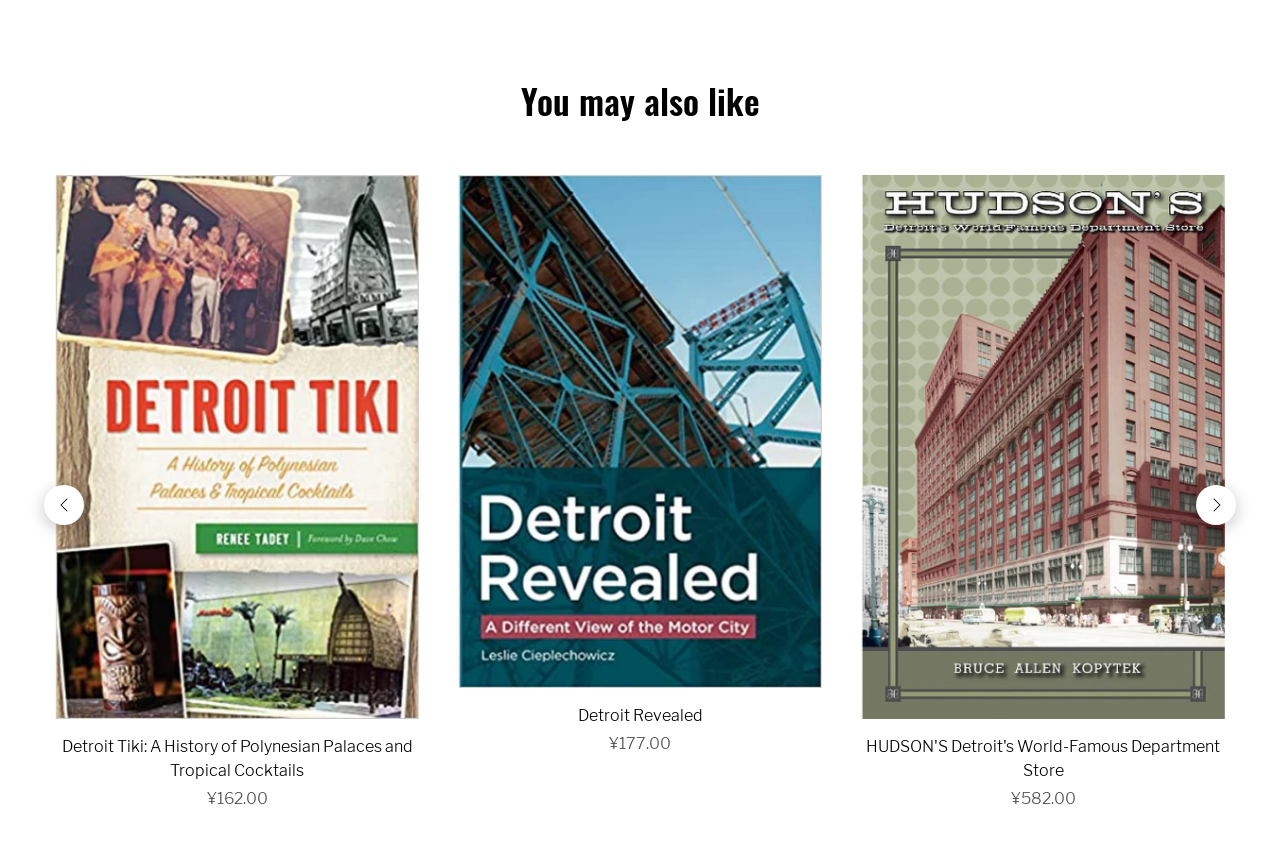Identify the bounding box for the given UI element using the description provided. Coordinates should be in the format (top-left x, top-left y, bottom-right x, bottom-right y) and must be between 0 and 1. Here is the description: HUDSON'S Detroit's World-Famous Department Store

[0.673, 0.848, 0.957, 0.903]